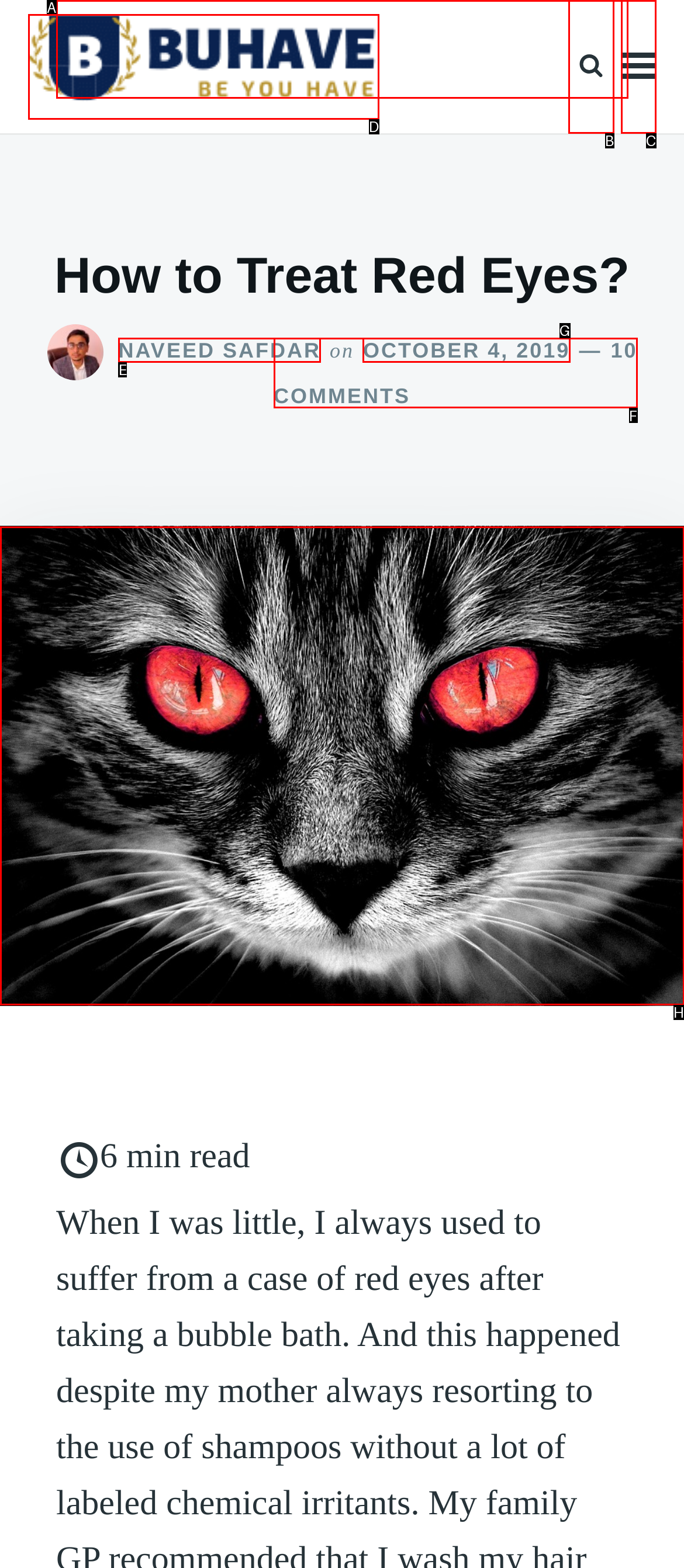Determine the letter of the UI element that you need to click to perform the task: view the image of red eyes.
Provide your answer with the appropriate option's letter.

H